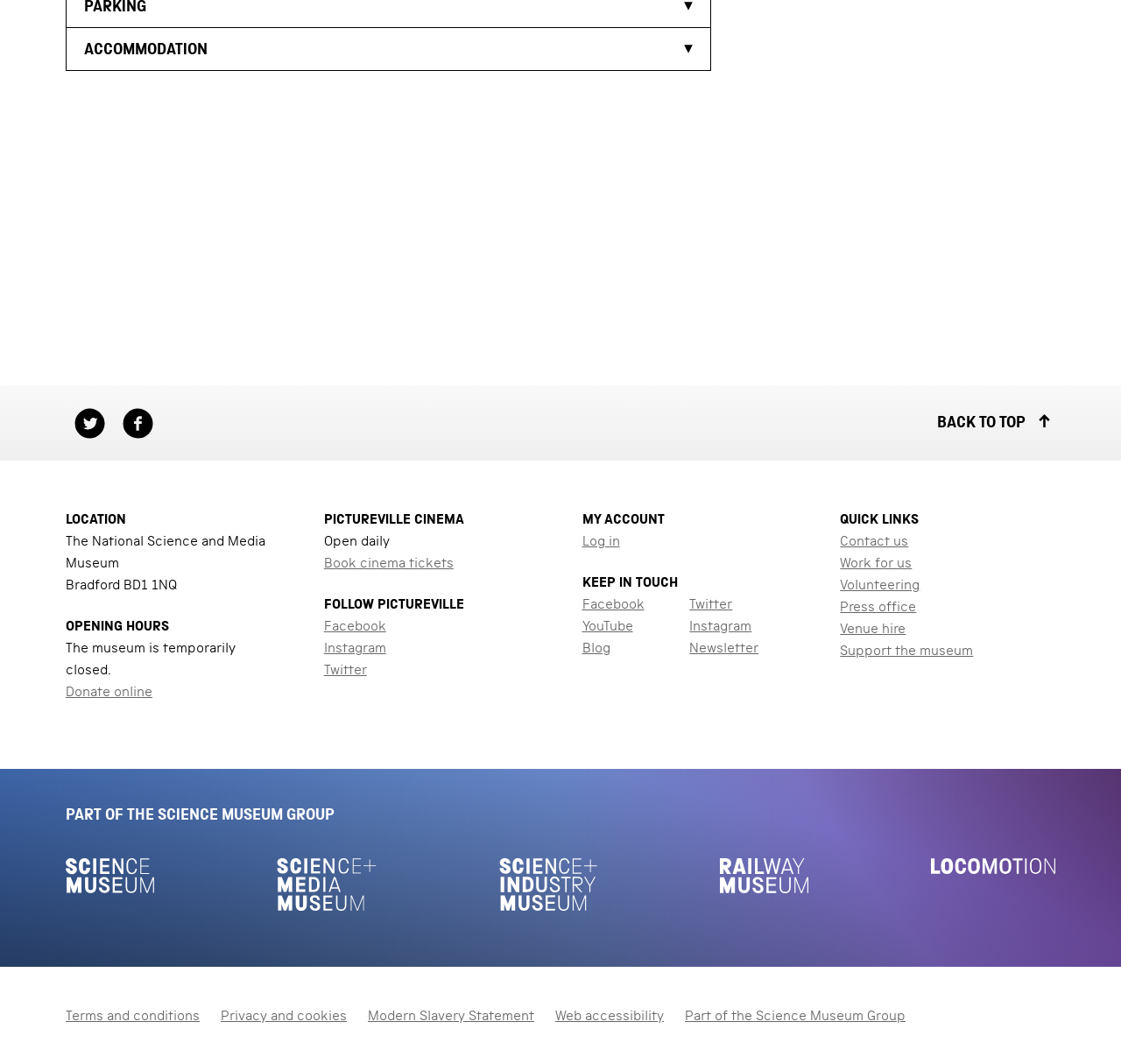Identify the bounding box coordinates for the UI element described by the following text: "Contact us". Provide the coordinates as four float numbers between 0 and 1, in the format [left, top, right, bottom].

[0.749, 0.501, 0.81, 0.516]